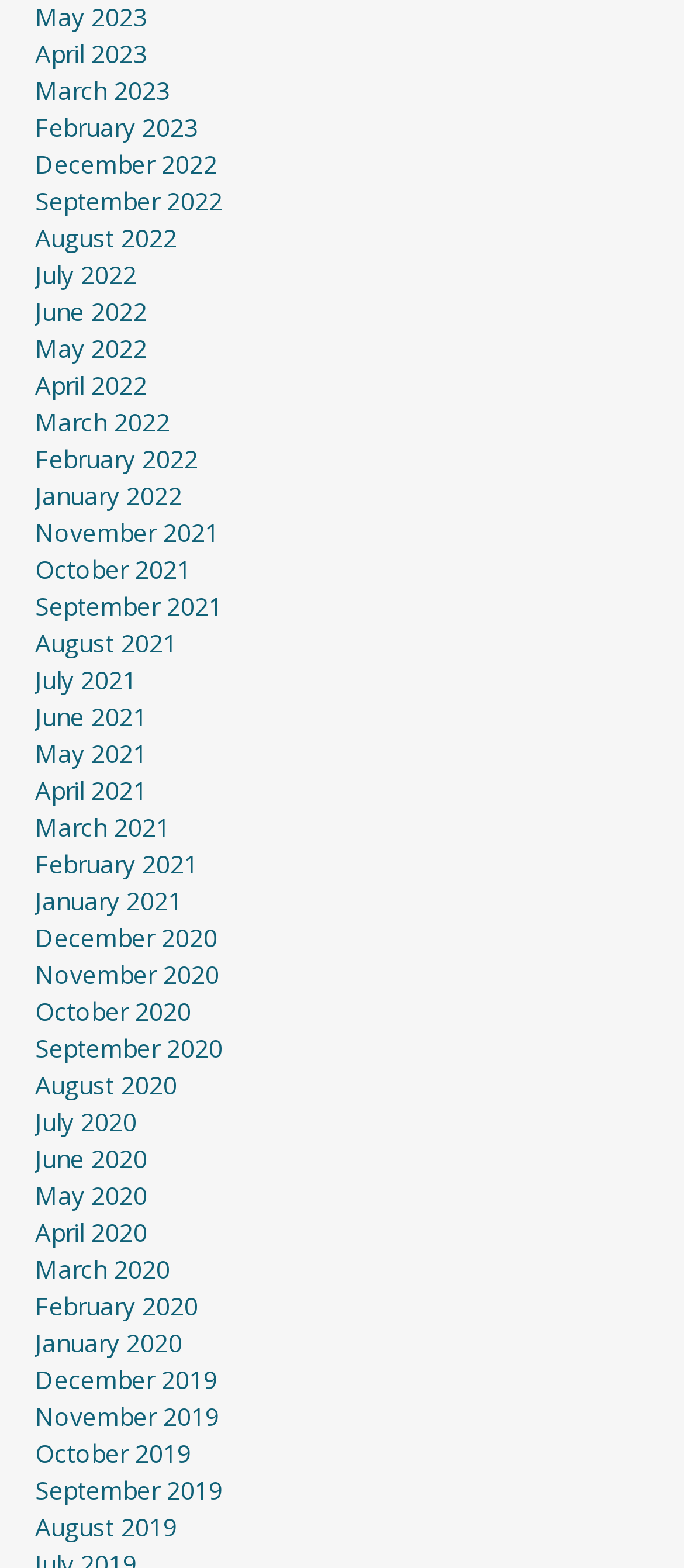Are the months listed in chronological order?
Please answer the question with a detailed and comprehensive explanation.

By examining the list of links, I can see that the months are listed in chronological order, with the most recent month first and the earliest month last.